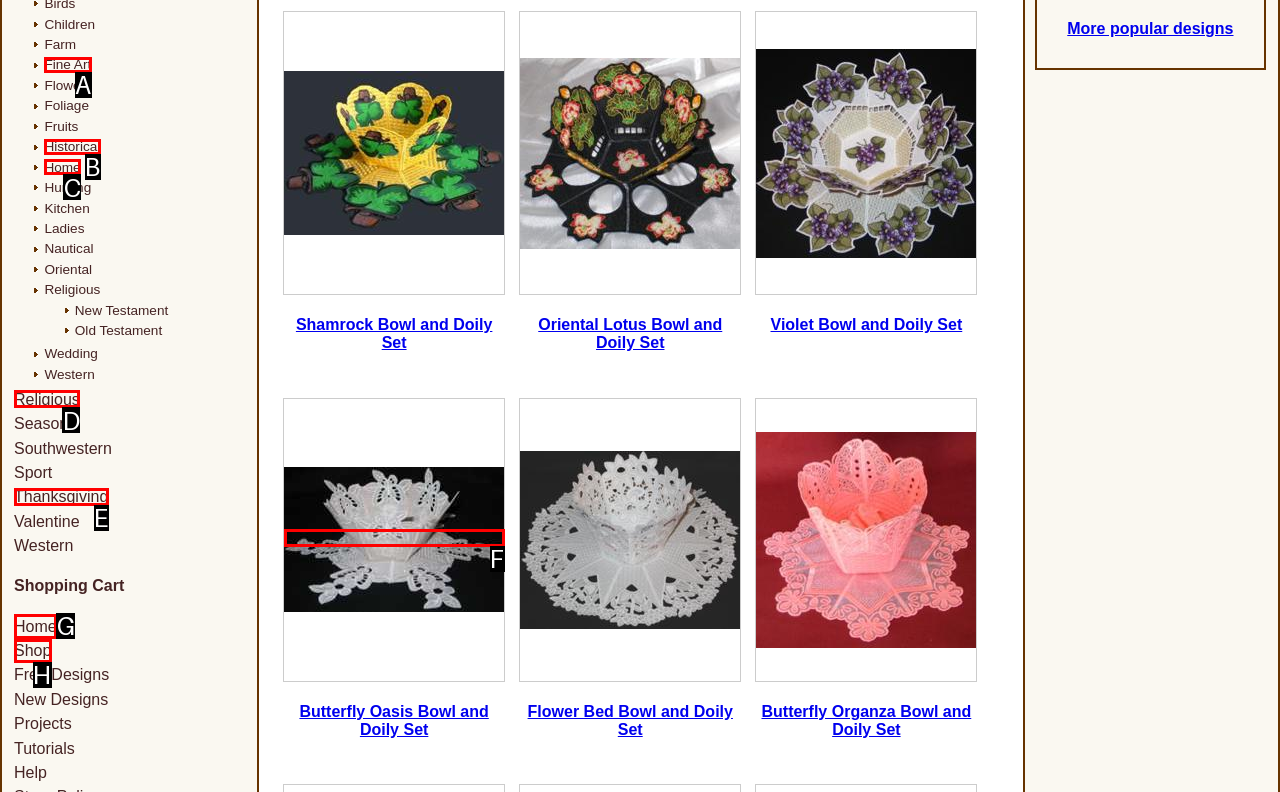Point out the correct UI element to click to carry out this instruction: Explore Butterfly Oasis Bowl and Doily Set
Answer with the letter of the chosen option from the provided choices directly.

F